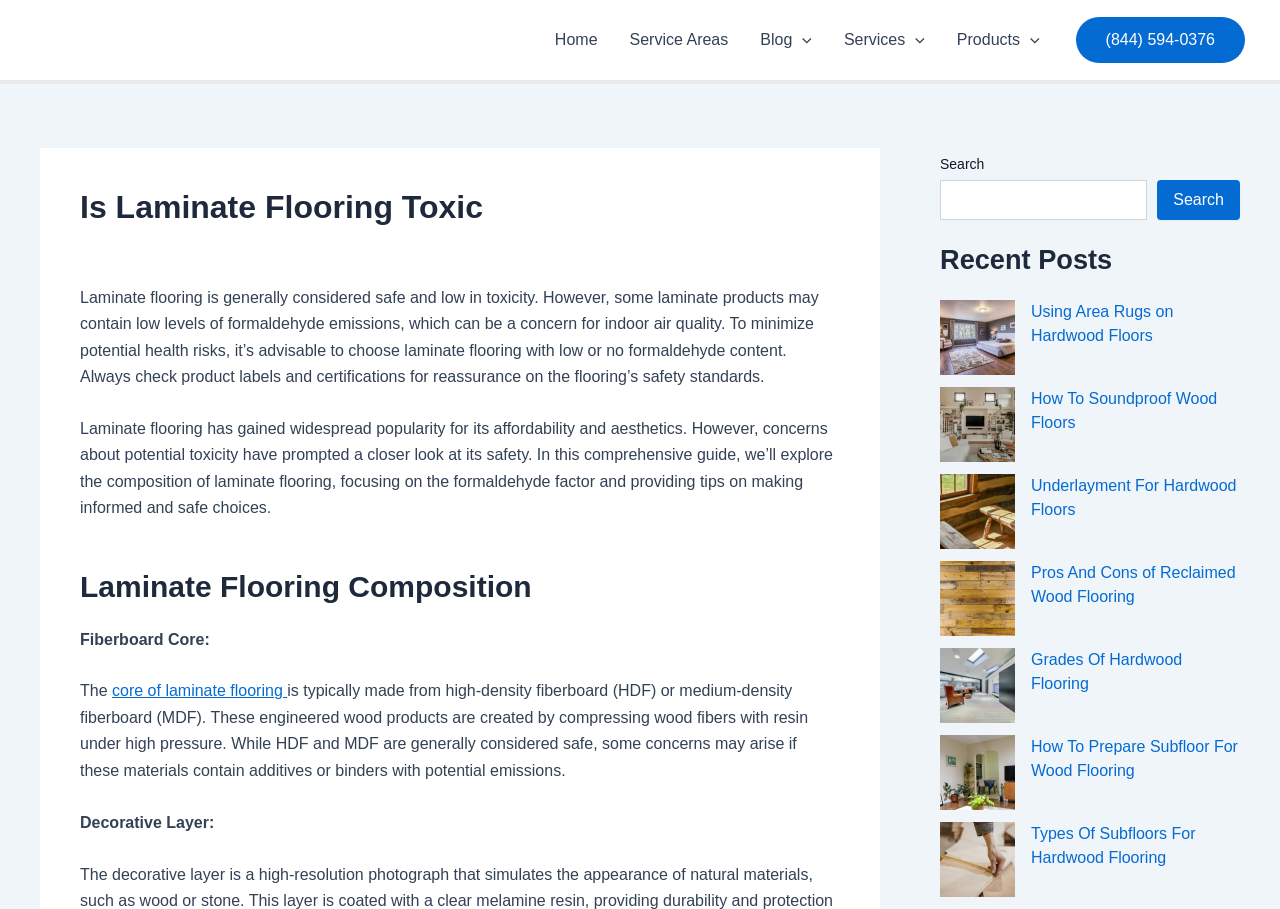What is the phone number on the webpage?
Provide a detailed and extensive answer to the question.

I found the phone number by looking at the link element with the text '(844) 594-0376' which is located at the top right corner of the webpage.